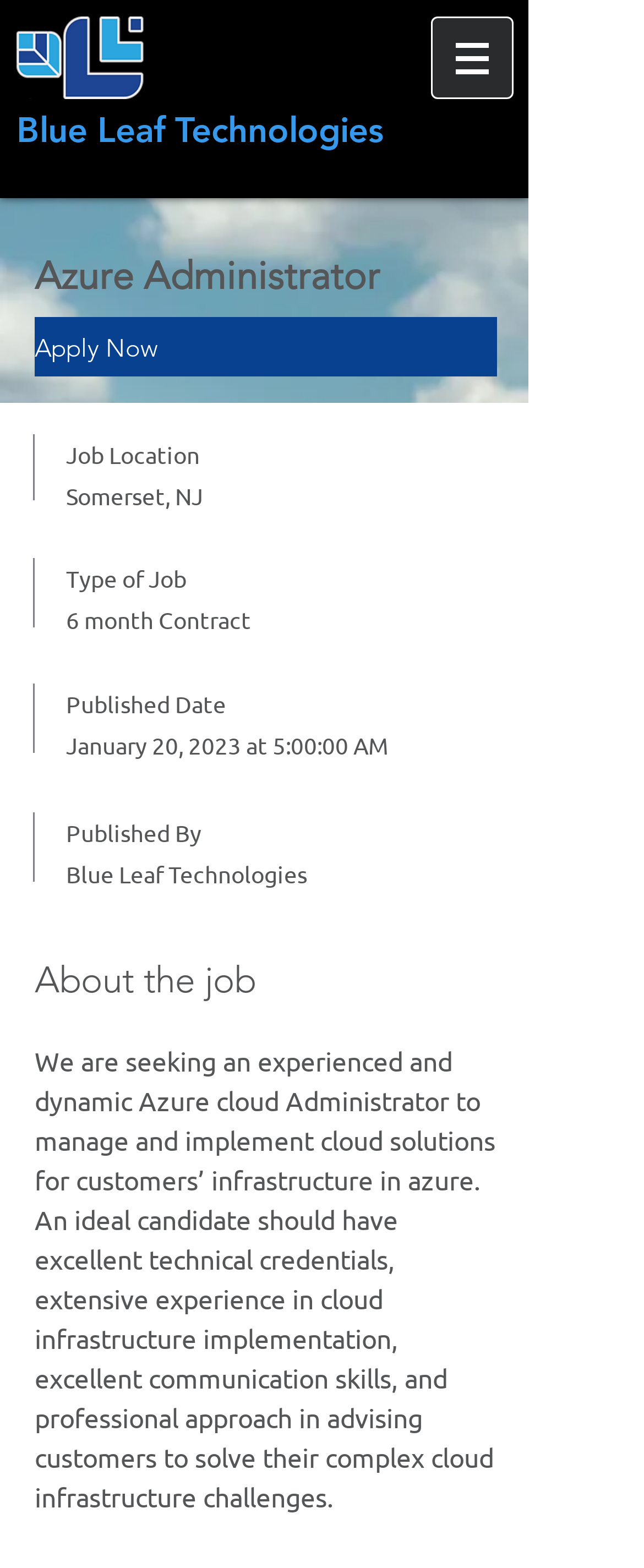Please provide a detailed answer to the question below based on the screenshot: 
What is the required skill for the Azure Administrator?

I found the required skill for the Azure Administrator by reading the job description, which states that the ideal candidate should have 'excellent communication skills'.